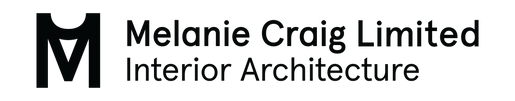Using the information in the image, give a detailed answer to the following question: What is the color of the stylized letter 'M' in the logo?

The design is modern and clean, showcasing a stylized letter 'M' in bold, black font, which emphasizes the architectural themes of the business.